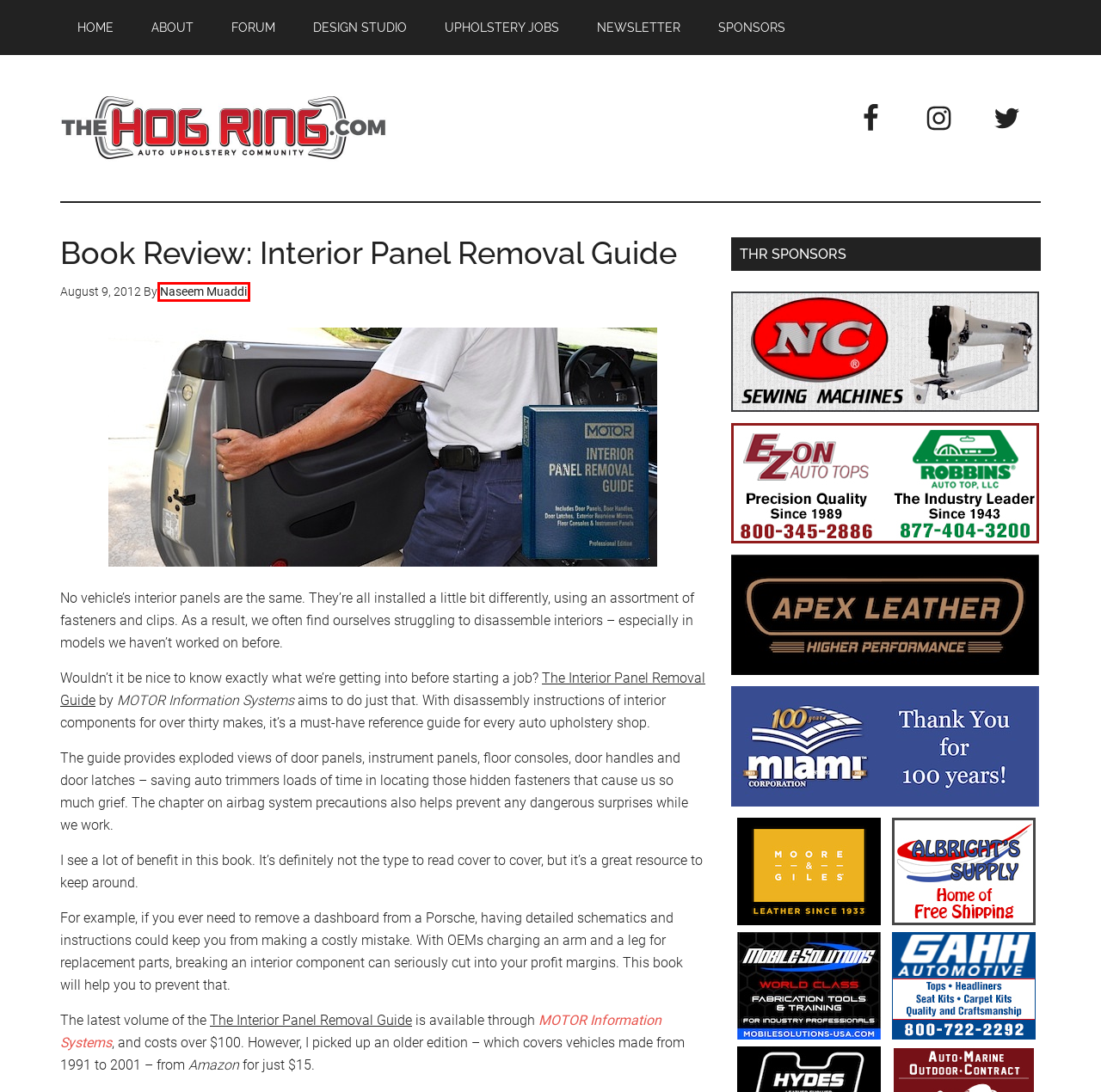You have a screenshot of a webpage, and a red bounding box highlights an element. Select the webpage description that best fits the new page after clicking the element within the bounding box. Options are:
A. THR New Media, LLC
B. Naseem Muaddi
C. Sponsors
D. Industrial Walking Foot Upholstery Sewing Machines
E. Design Studio
F. Auto Upholstery Jobs
G. Fabrication Tools | Mobile Solutions | Automotive Aftermarket Tools and Training Programs
H. The Hog Ring | Auto Upholstery Forum

B